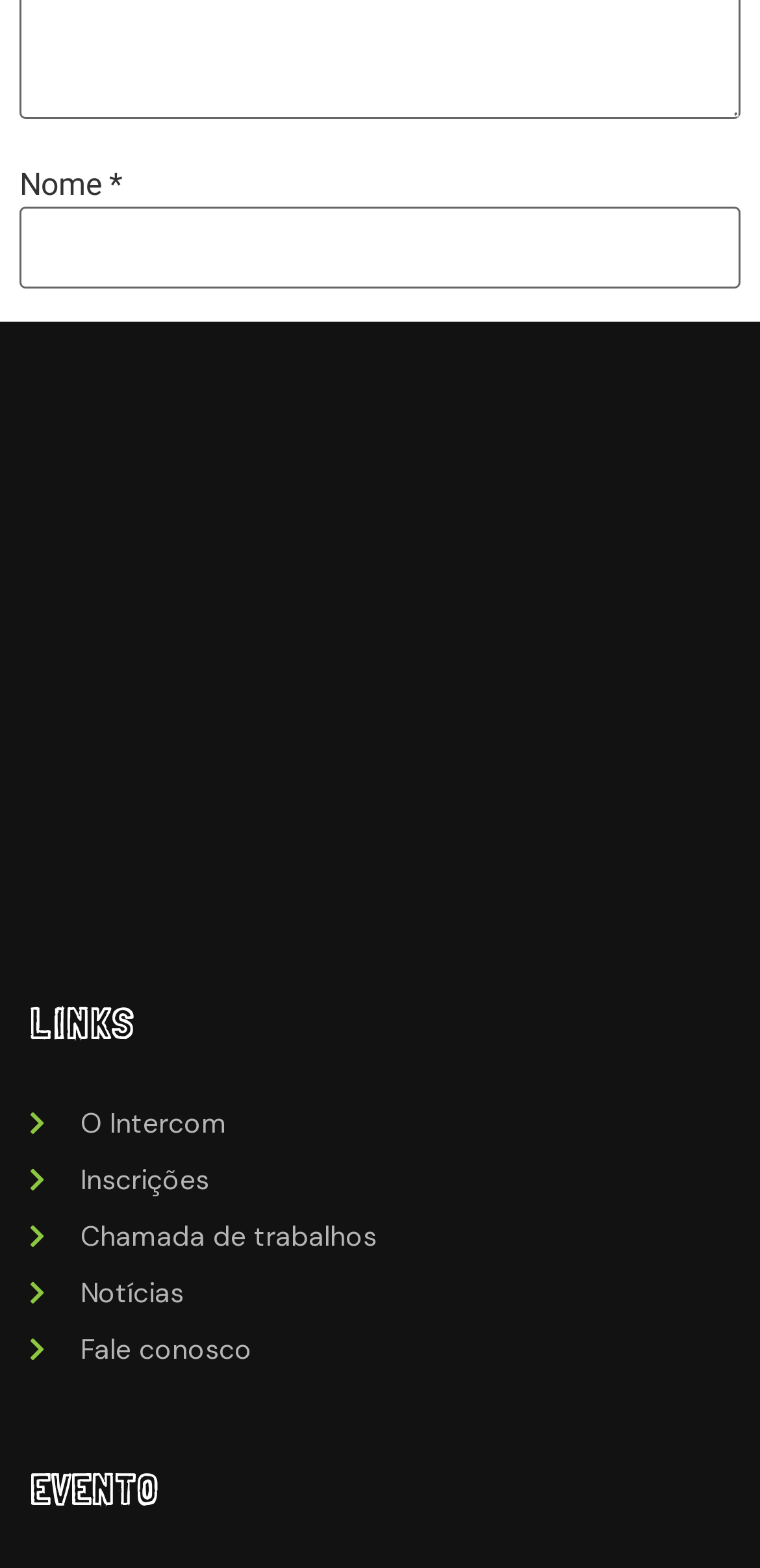Please specify the bounding box coordinates for the clickable region that will help you carry out the instruction: "Check Save my data".

[0.026, 0.407, 0.059, 0.423]